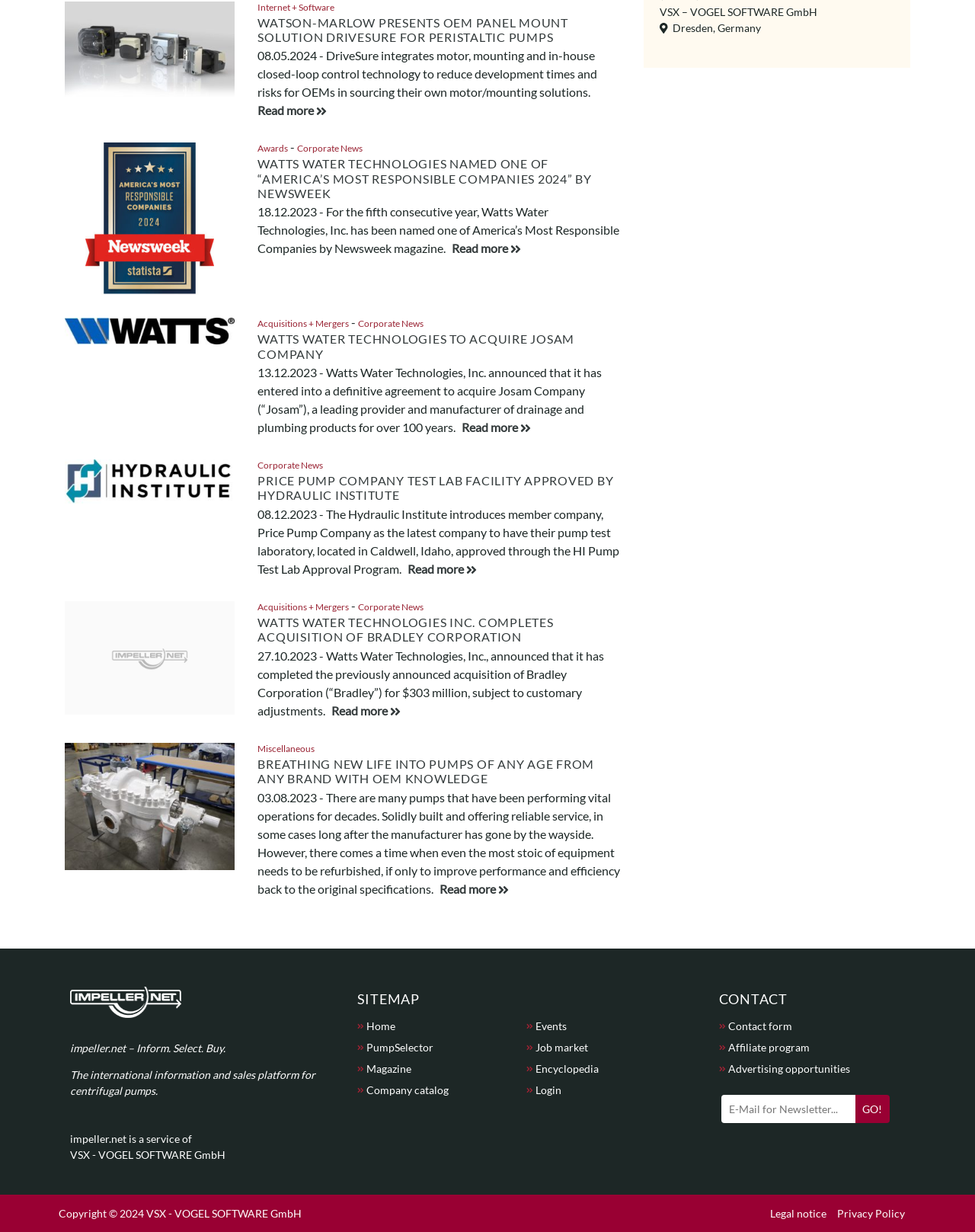Determine the bounding box for the described HTML element: "Contact form". Ensure the coordinates are four float numbers between 0 and 1 in the format [left, top, right, bottom].

[0.734, 0.824, 0.934, 0.841]